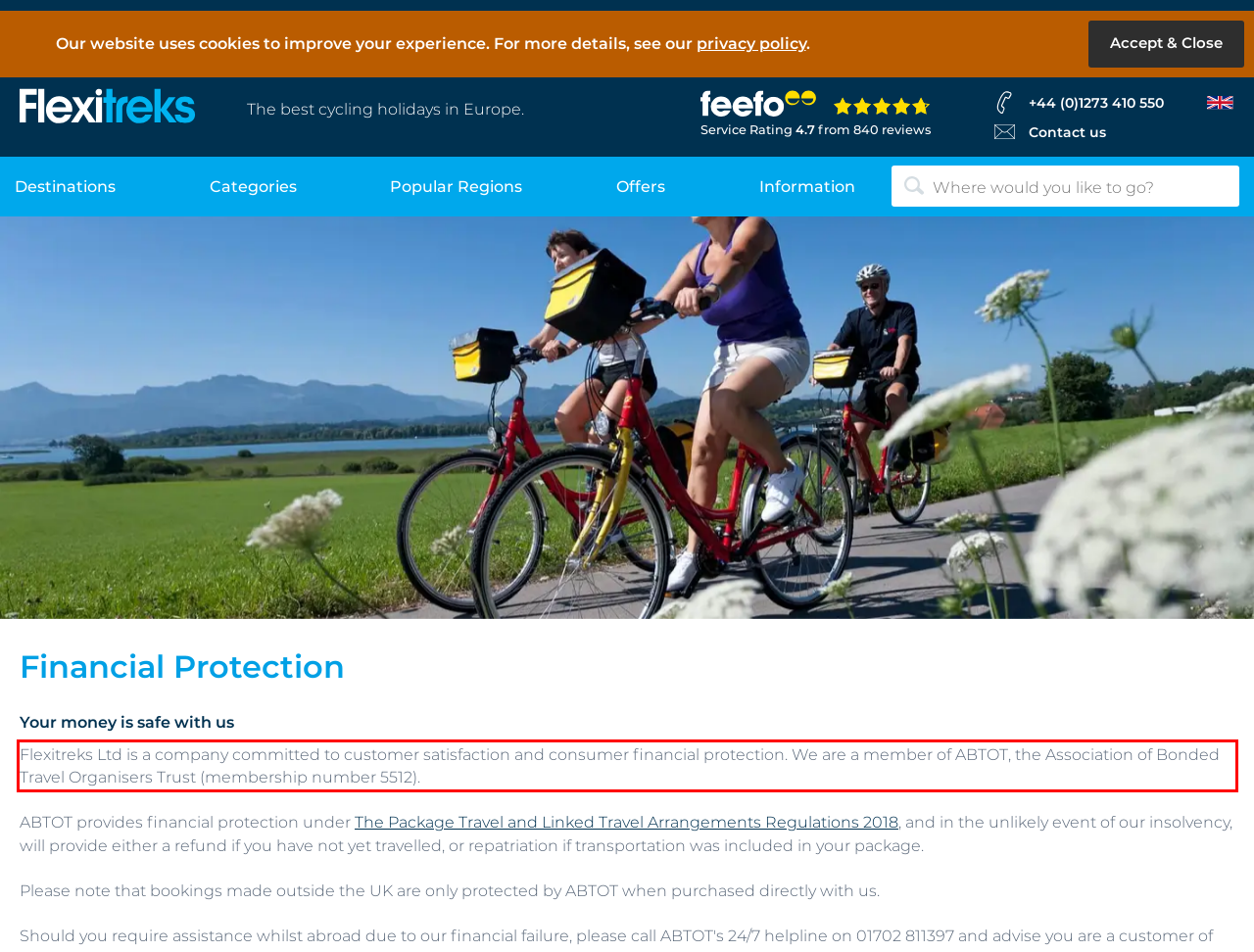From the screenshot of the webpage, locate the red bounding box and extract the text contained within that area.

Flexitreks Ltd is a company committed to customer satisfaction and consumer financial protection. We are a member of ABTOT, the Association of Bonded Travel Organisers Trust (membership number 5512).